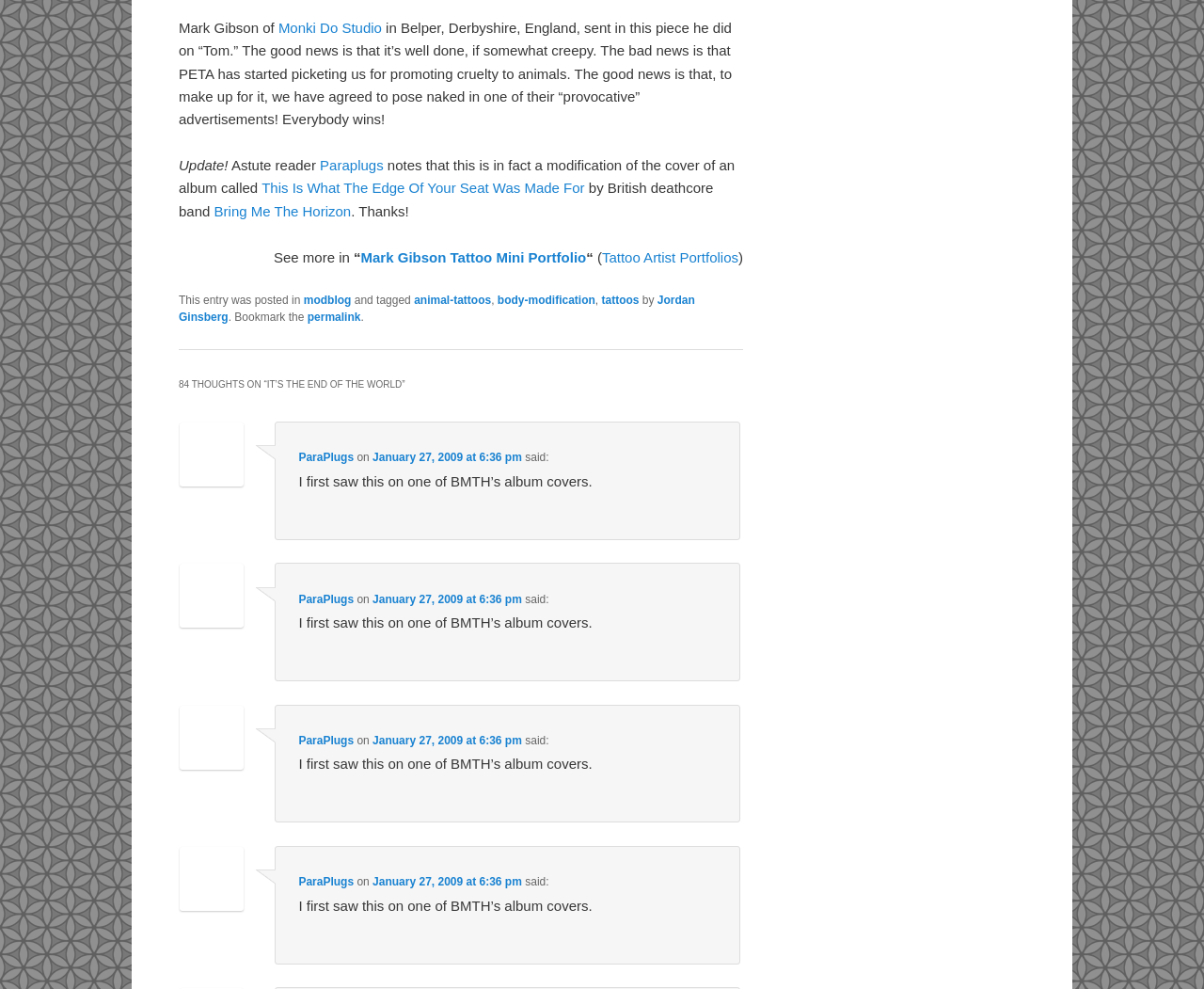Please identify the bounding box coordinates of the element that needs to be clicked to execute the following command: "Follow the link to ParaPlugs". Provide the bounding box using four float numbers between 0 and 1, formatted as [left, top, right, bottom].

[0.248, 0.456, 0.294, 0.469]